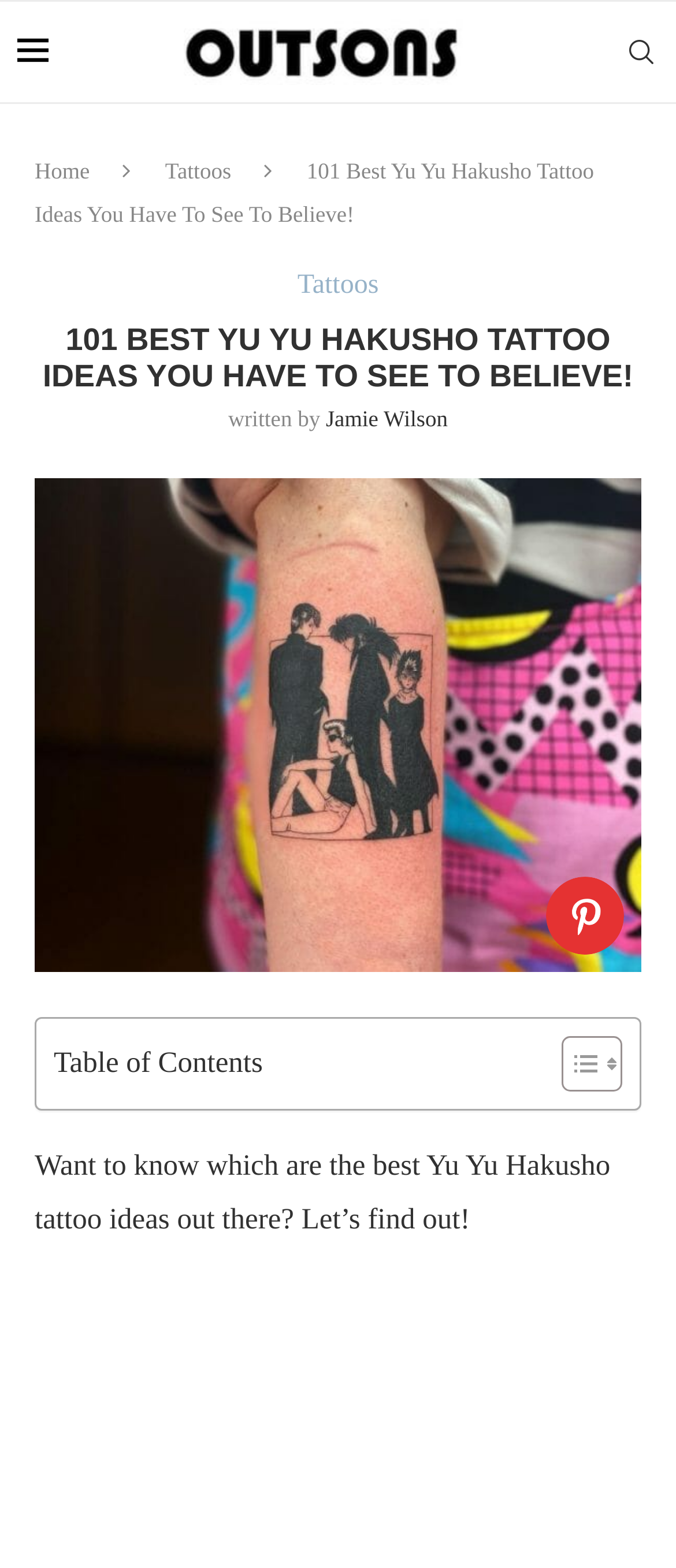Identify the first-level heading on the webpage and generate its text content.

101 BEST YU YU HAKUSHO TATTOO IDEAS YOU HAVE TO SEE TO BELIEVE!